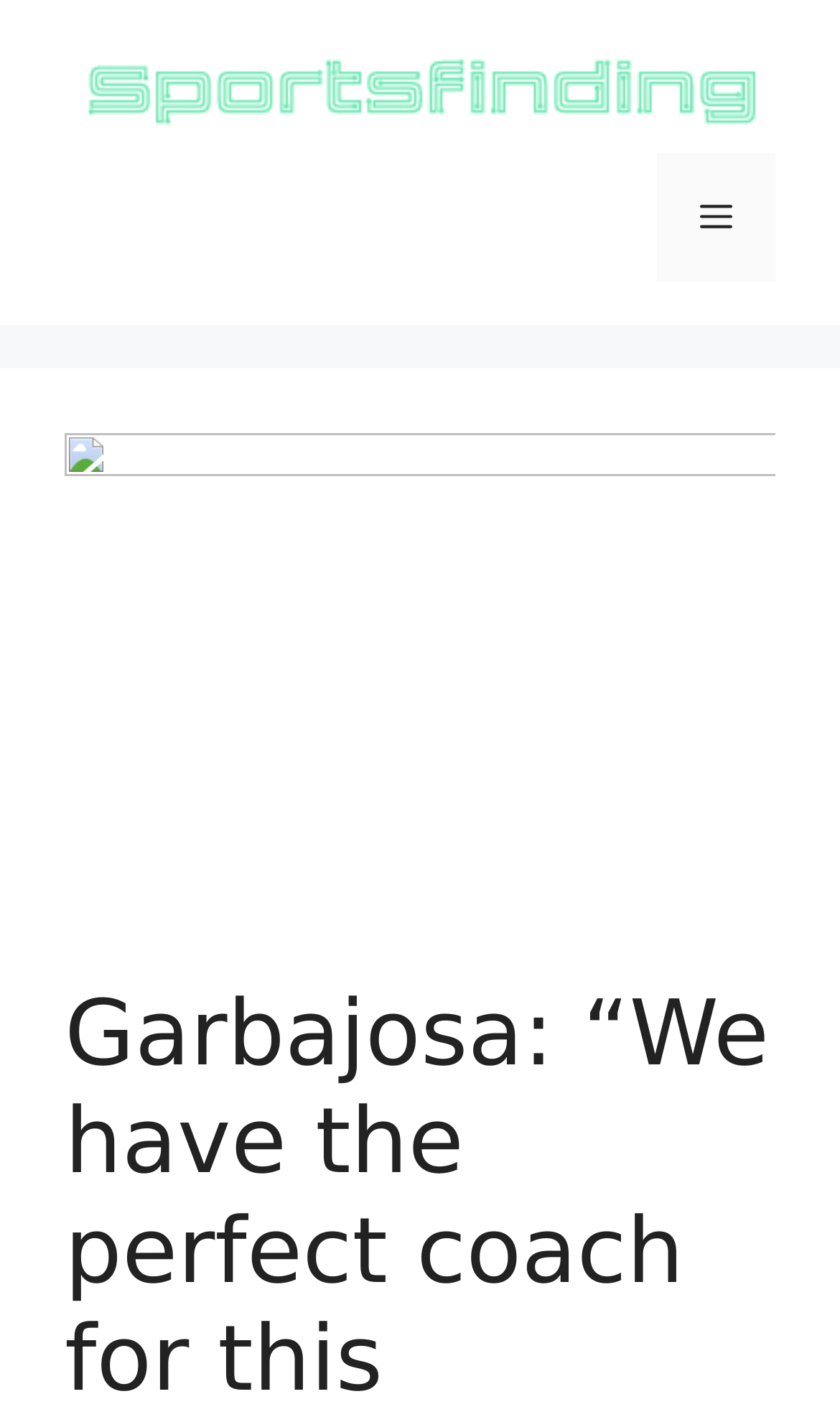Identify and provide the text of the main header on the webpage.

Garbajosa: “We have the perfect coach for this moment and for this team”